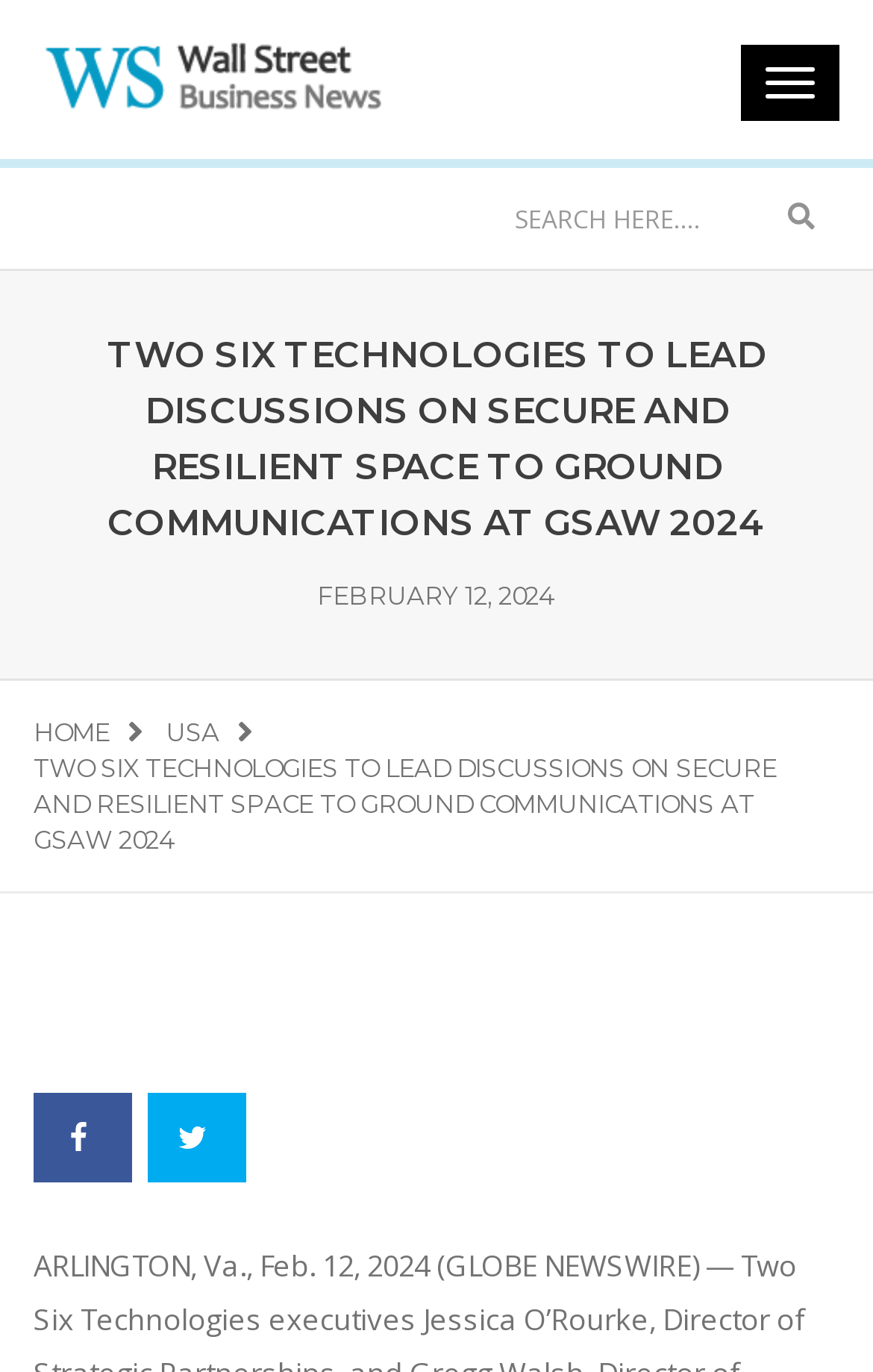Using the provided element description: "Facebook", identify the bounding box coordinates. The coordinates should be four floats between 0 and 1 in the order [left, top, right, bottom].

[0.038, 0.796, 0.151, 0.861]